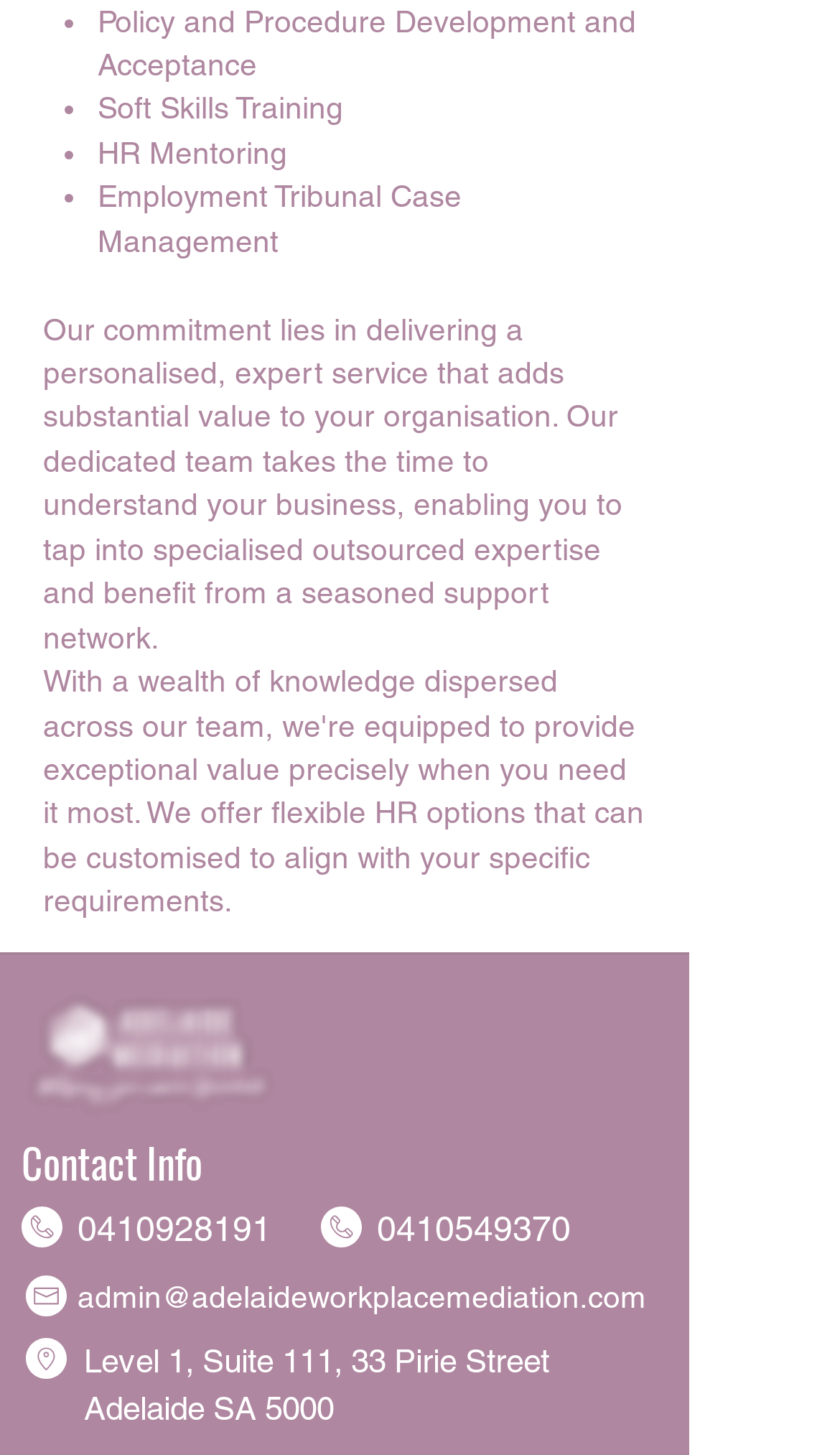Identify the bounding box coordinates for the UI element described as follows: #comp-l58azvqp svg [data-color="1"] {fill: #FFFFFF;}. Use the format (top-left x, top-left y, bottom-right x, bottom-right y) and ensure all values are floating point numbers between 0 and 1.

[0.382, 0.829, 0.431, 0.857]